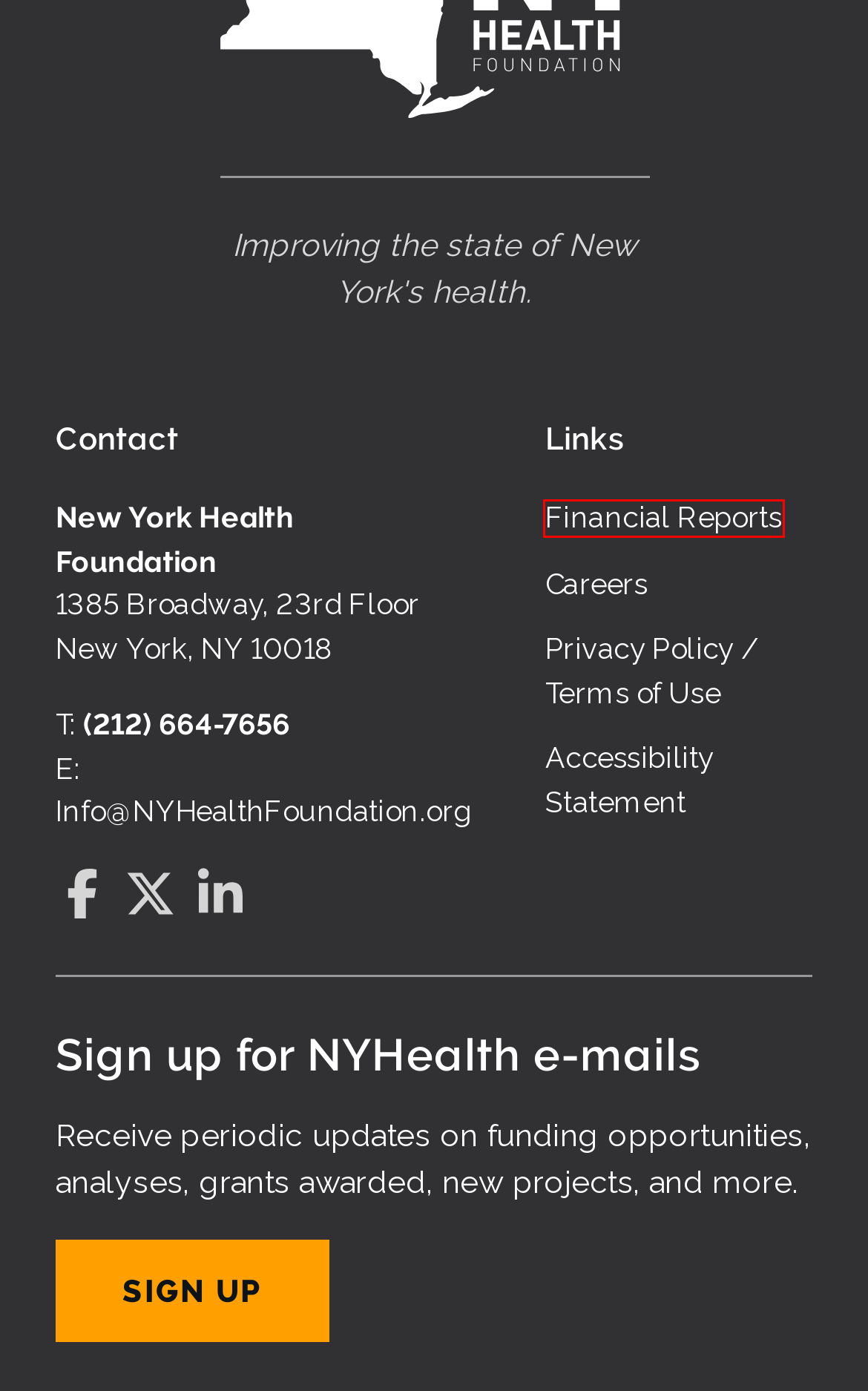A screenshot of a webpage is given with a red bounding box around a UI element. Choose the description that best matches the new webpage shown after clicking the element within the red bounding box. Here are the candidates:
A. Privacy Policy / Terms of Use - New York Health Foundation
B. NYHealth Website Accessibility Statement - New York Health Foundation
C. Apply for Funding - New York Health Foundation
D. Financial Reports - New York Health Foundation
E. Our Biggest Wins - New York Health Foundation
F. Our Progress - New York Health Foundation
G. Careers - New York Health Foundation
H. News - New York Health Foundation

D